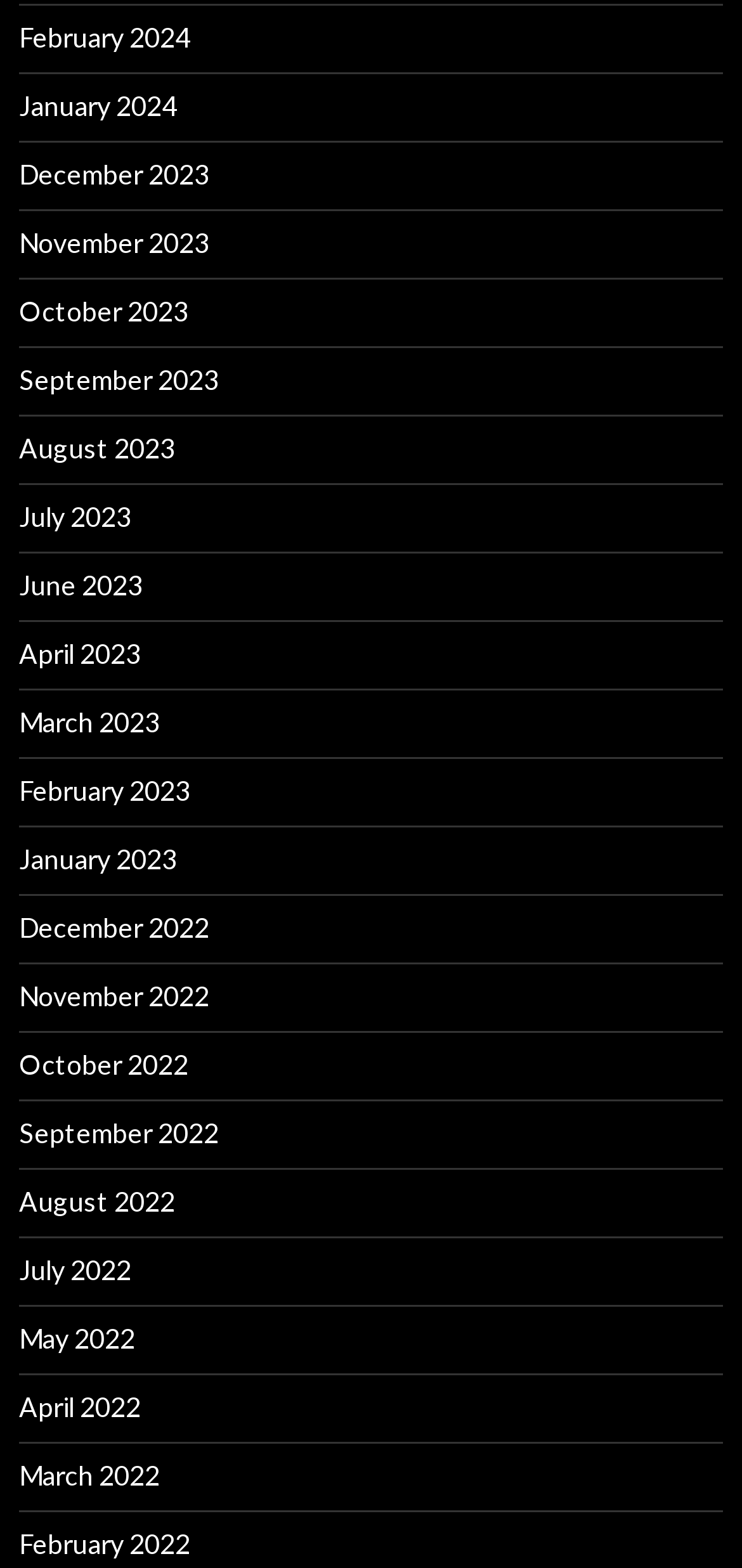Determine the bounding box coordinates of the clickable element necessary to fulfill the instruction: "browse August 2022". Provide the coordinates as four float numbers within the 0 to 1 range, i.e., [left, top, right, bottom].

[0.026, 0.756, 0.236, 0.777]